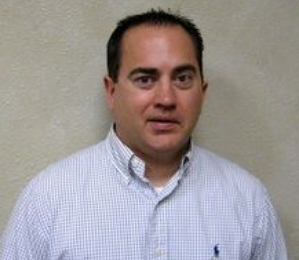Describe all elements and aspects of the image.

The image features a portrait of a man with short dark hair, presenting a neutral expression. He is wearing a light checkered button-up shirt and stands against a plain background. This individual is identified as Jason Jedele, an Associate Broker with a wealth of experience in the real estate sector, having been active since 1994. His expertise lies primarily in residential and acreage sales. Beyond his professional commitments, Jason is actively involved in various community organizations, serving on the boards of Pheasants Forever Club, Ducks Unlimited, and the Ellsworth College Athletic Club. Additionally, he contributes to the Iowa Falls Chamber Main Street Board of Directors. For any inquiries, he can be reached via email at 1jjedele@gmail.com or at the phone number (641) 373-1083.